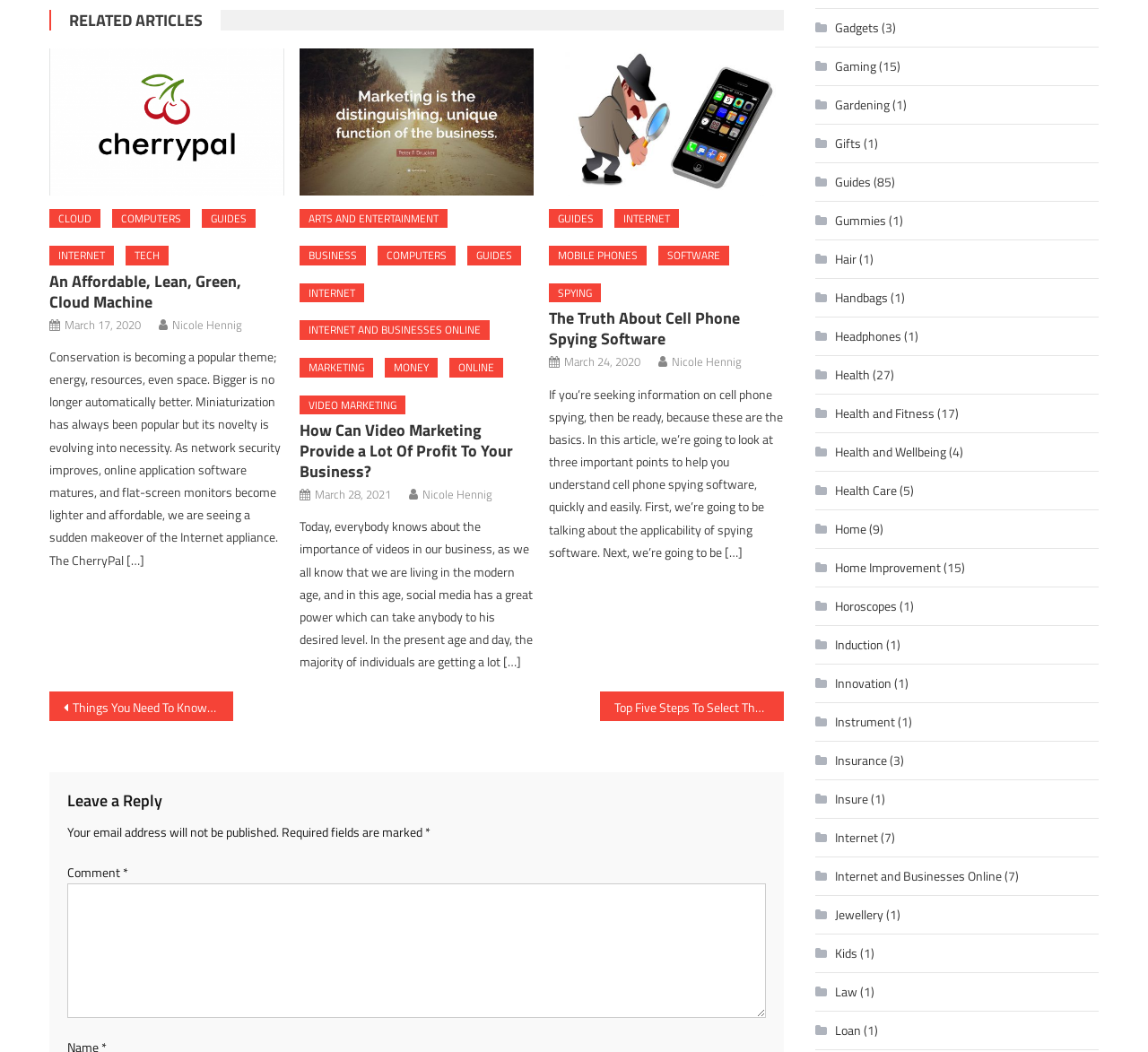Identify the bounding box coordinates of the section to be clicked to complete the task described by the following instruction: "Click on 'RELATED ARTICLES'". The coordinates should be four float numbers between 0 and 1, formatted as [left, top, right, bottom].

[0.045, 0.009, 0.192, 0.029]